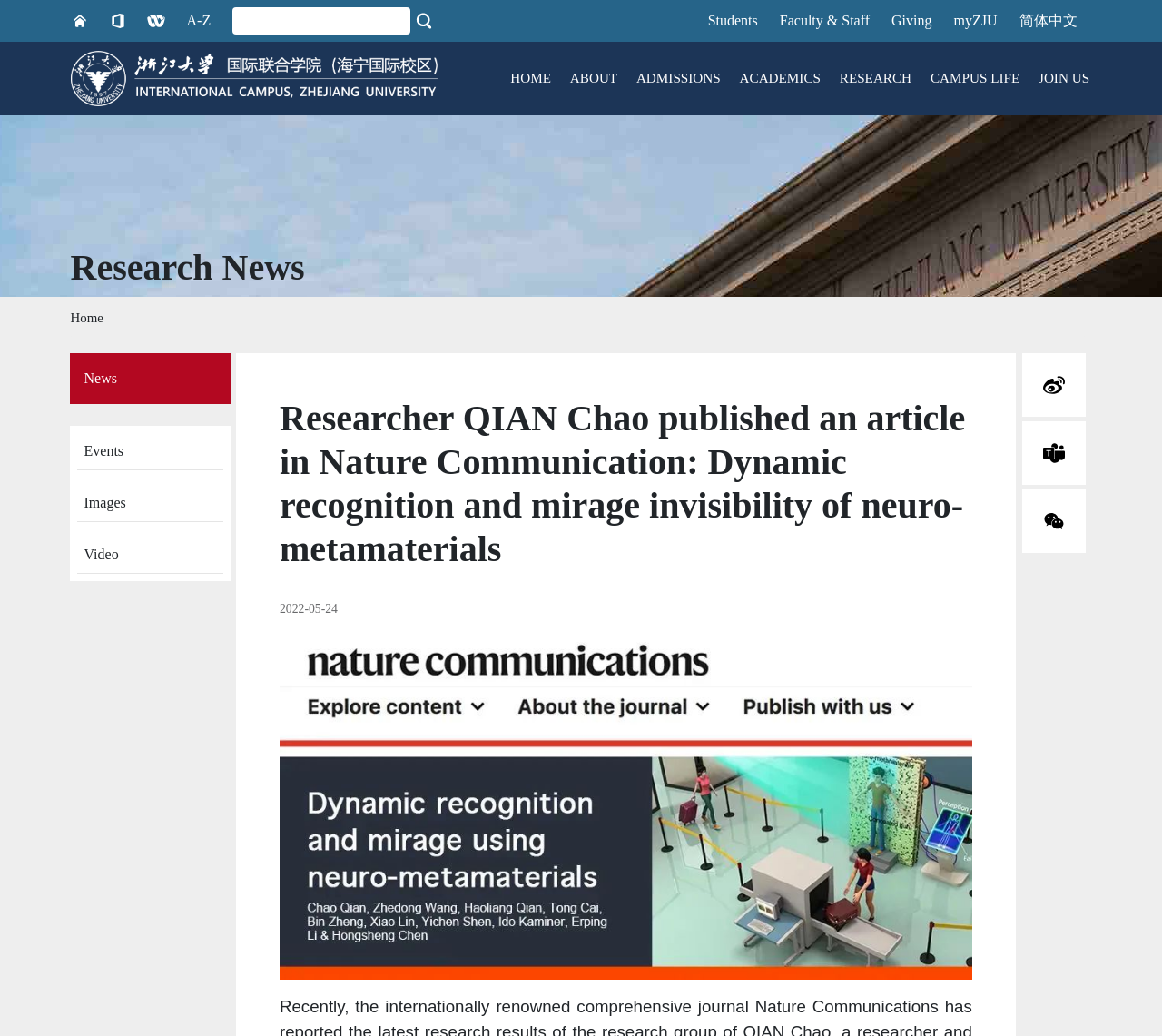Based on the element description: "International Student Admissions", identify the bounding box coordinates for this UI element. The coordinates must be four float numbers between 0 and 1, listed as [left, top, right, bottom].

[0.72, 0.15, 0.846, 0.203]